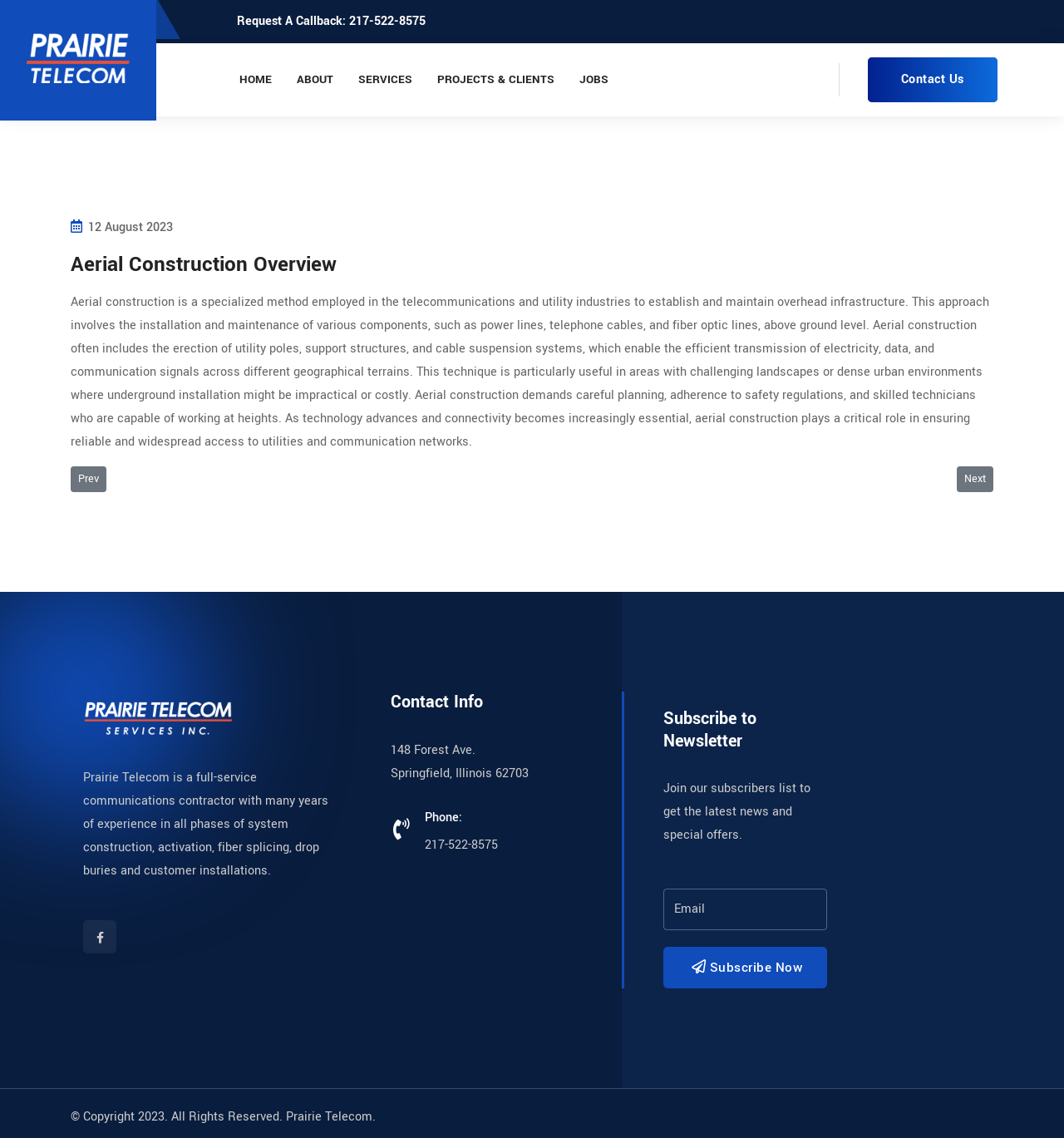What is the company name mentioned on the webpage?
Answer the question with detailed information derived from the image.

The company name 'Prairie Telecom' is mentioned on the webpage as a link and also as a text in the 'Contact Info' section.